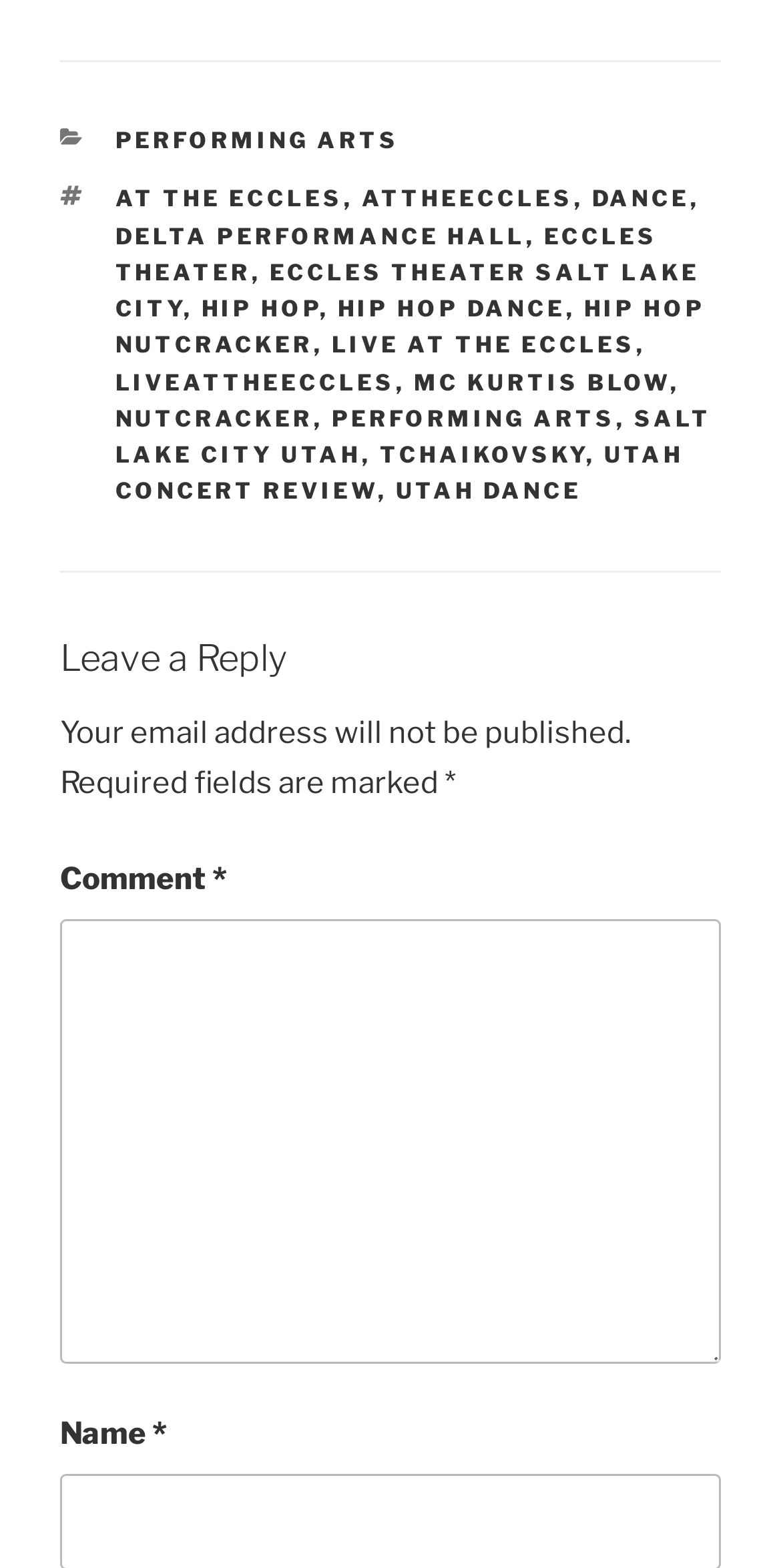Provide a short, one-word or phrase answer to the question below:
What is the name of the theater?

ECCLES THEATER